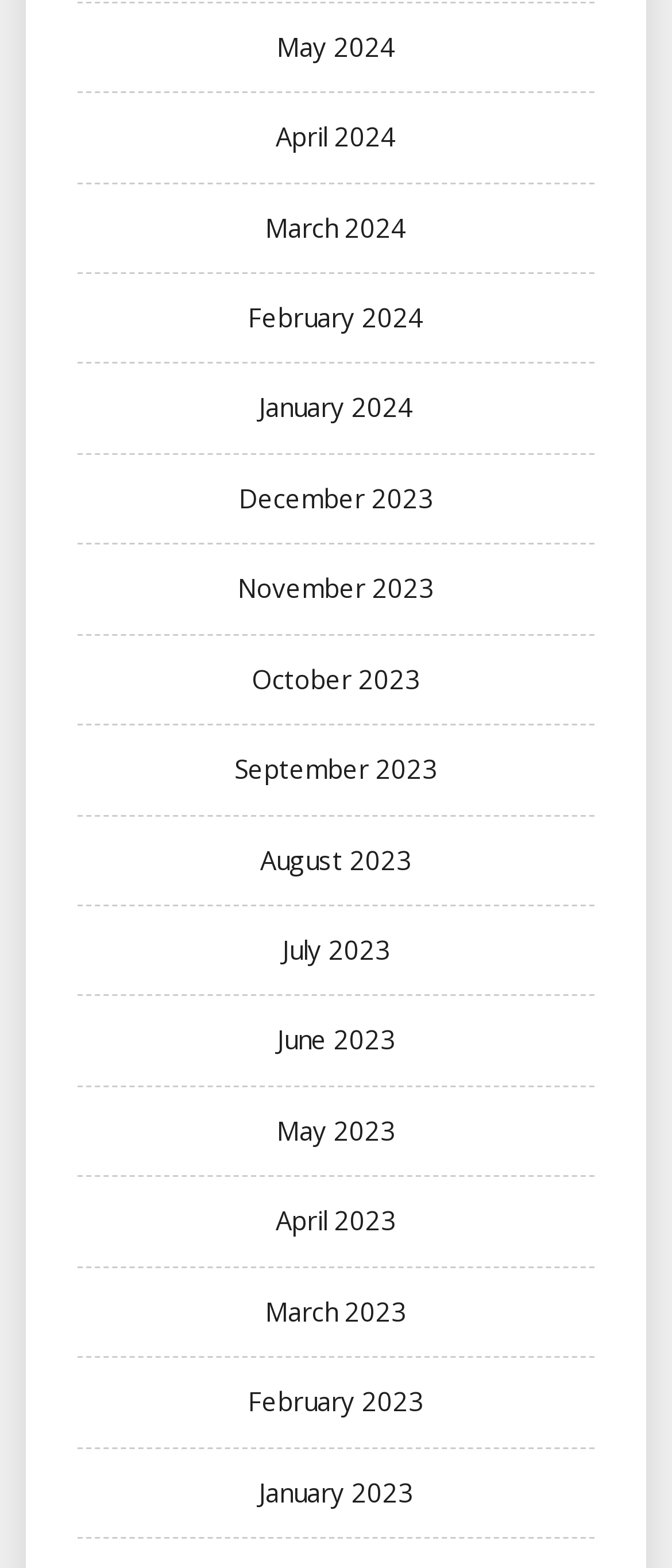Determine the bounding box coordinates of the region that needs to be clicked to achieve the task: "Browse June 2023".

[0.412, 0.652, 0.588, 0.674]